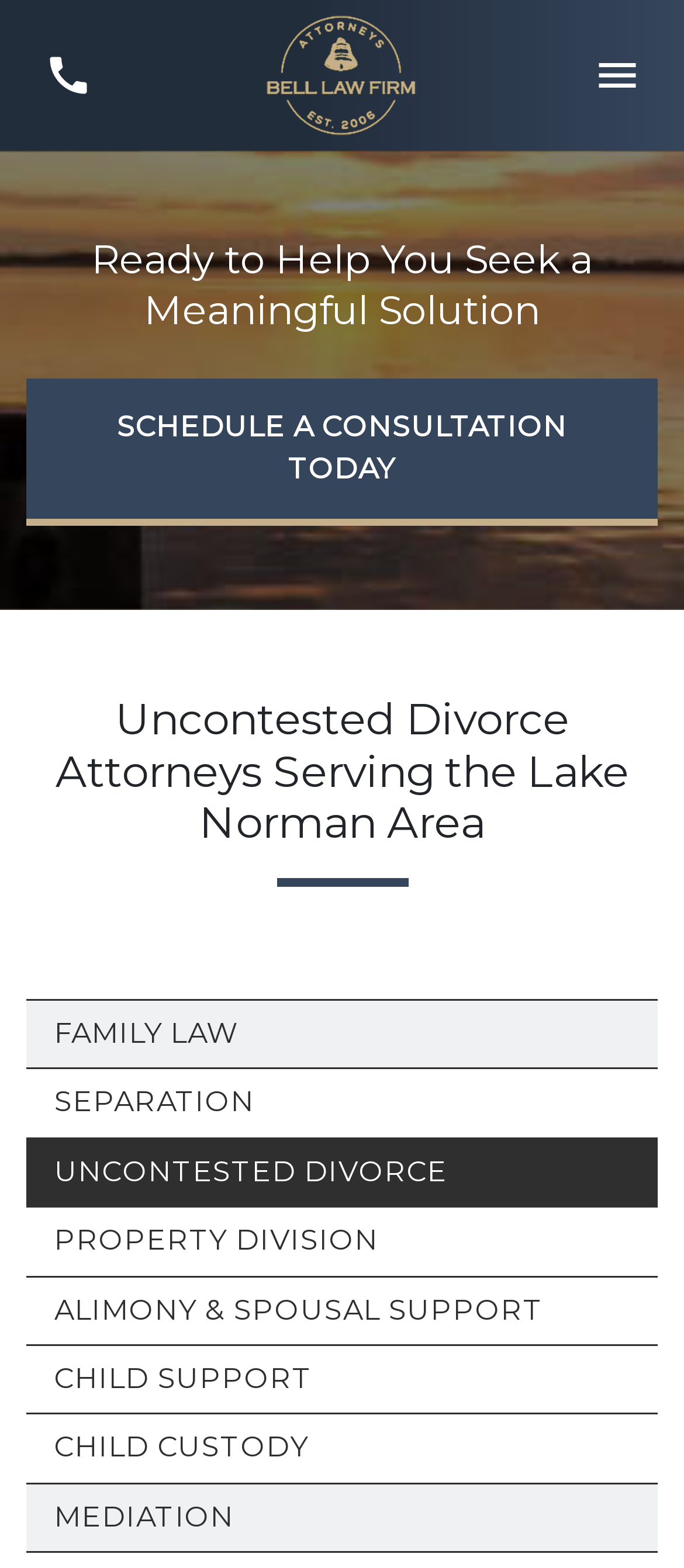Elaborate on the information and visuals displayed on the webpage.

The webpage is about Bell Law Firm, specifically their uncontested divorce attorneys serving the Lake Norman area. At the top left, there is a link to call the attorney at (704) 992-1590, accompanied by a small image. Next to it, on the top right, is a button to toggle the mobile navigation menu, also accompanied by an image.

Below the top section, there is a link to the home page, featuring the Bell Law Firm logo. A heading reads "Ready to Help You Seek a Meaningful Solution". On the left side, there is a call-to-action link to schedule a consultation today, with a prominent text "SCHEDULE A CONSULTATION TODAY".

The main content of the page is divided into sections, with a heading "Uncontested Divorce Attorneys Serving the Lake Norman Area". Below this heading, there are seven links to different areas of family law, including family law, separation, uncontested divorce, property division, alimony and spousal support, child support, child custody, and mediation. These links are stacked vertically, taking up most of the page's content area.